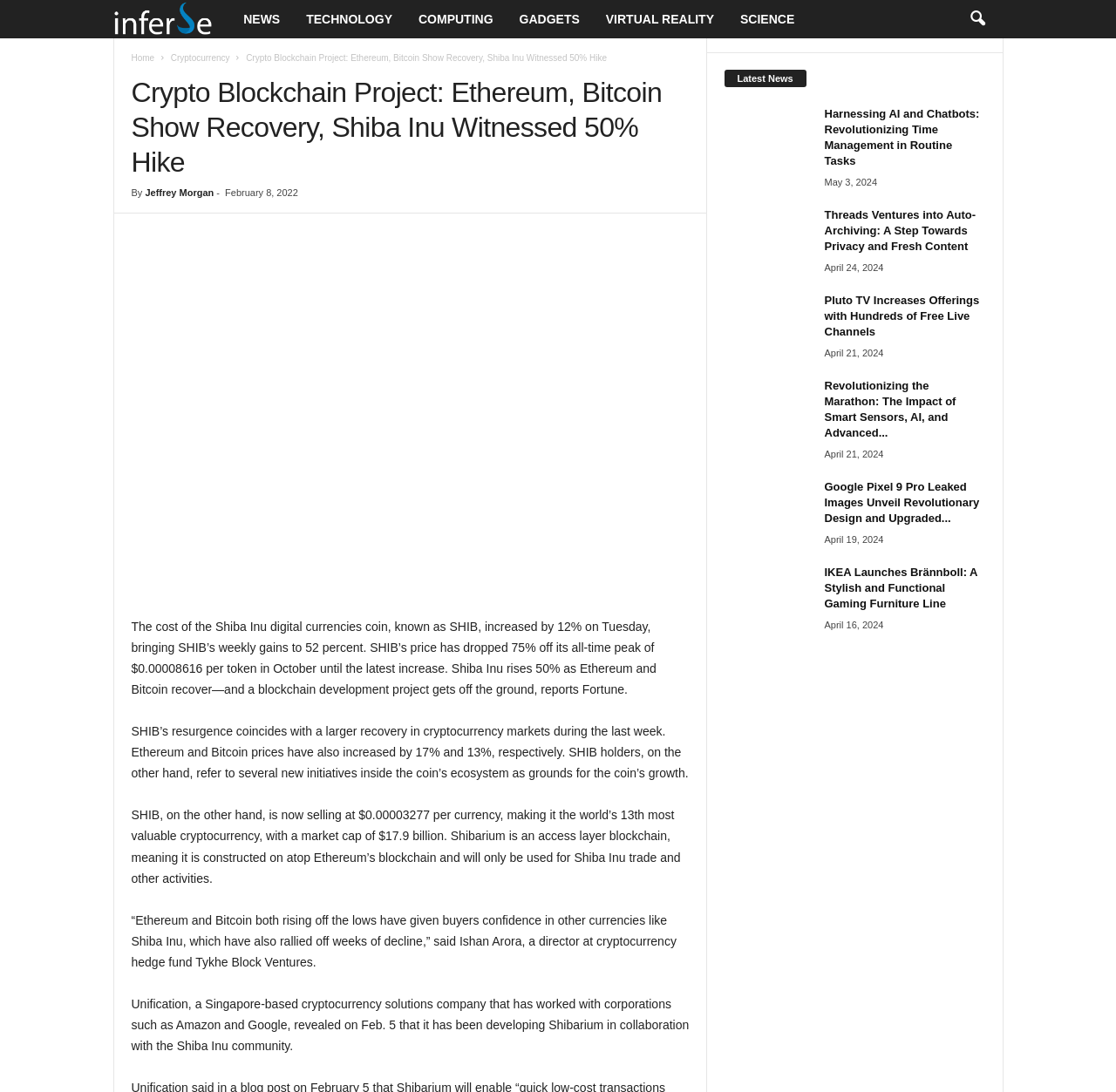Find the headline of the webpage and generate its text content.

Crypto Blockchain Project: Ethereum, Bitcoin Show Recovery, Shiba Inu Witnessed 50% Hike